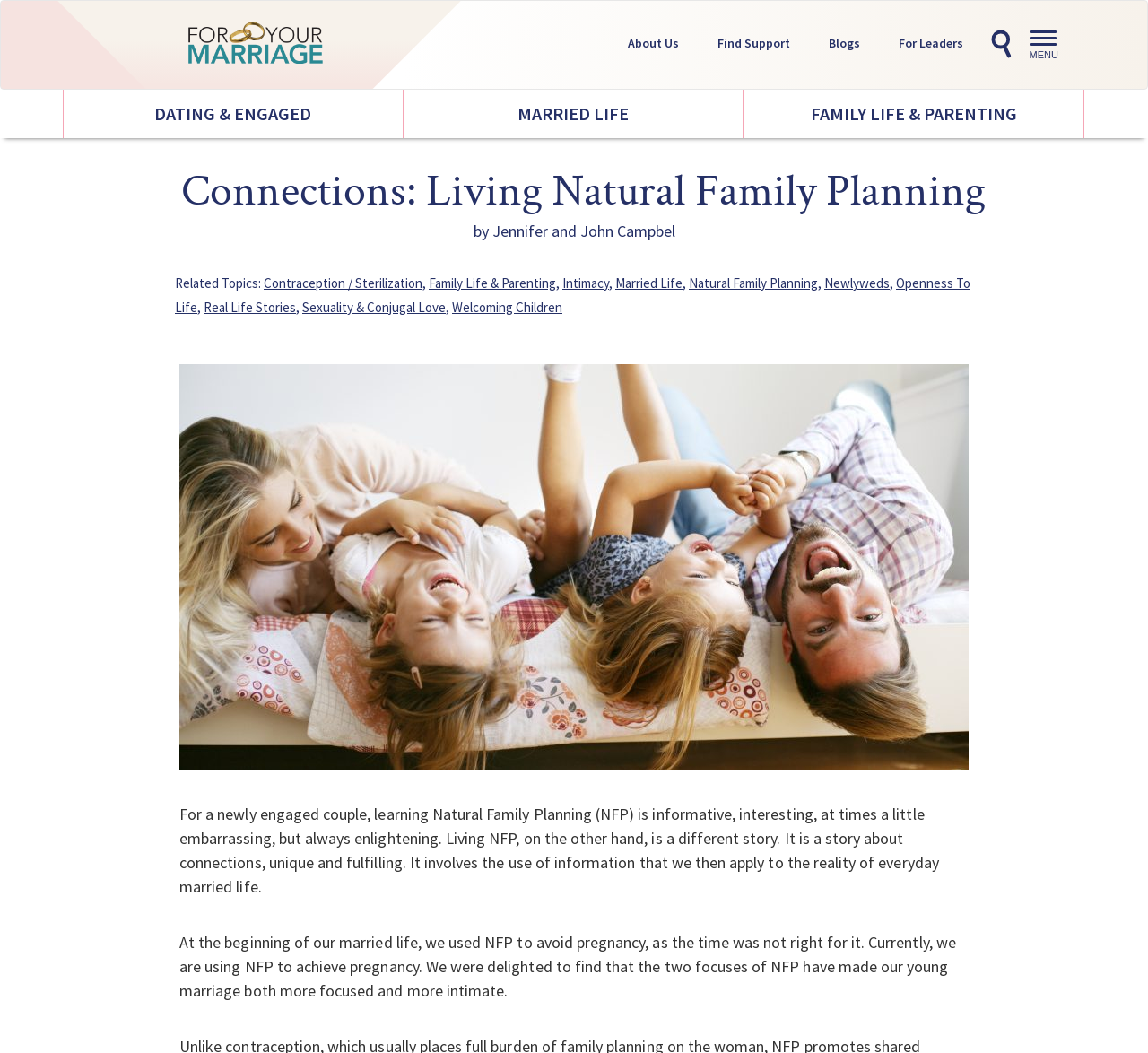Respond with a single word or short phrase to the following question: 
What is the topic of the article?

Natural Family Planning